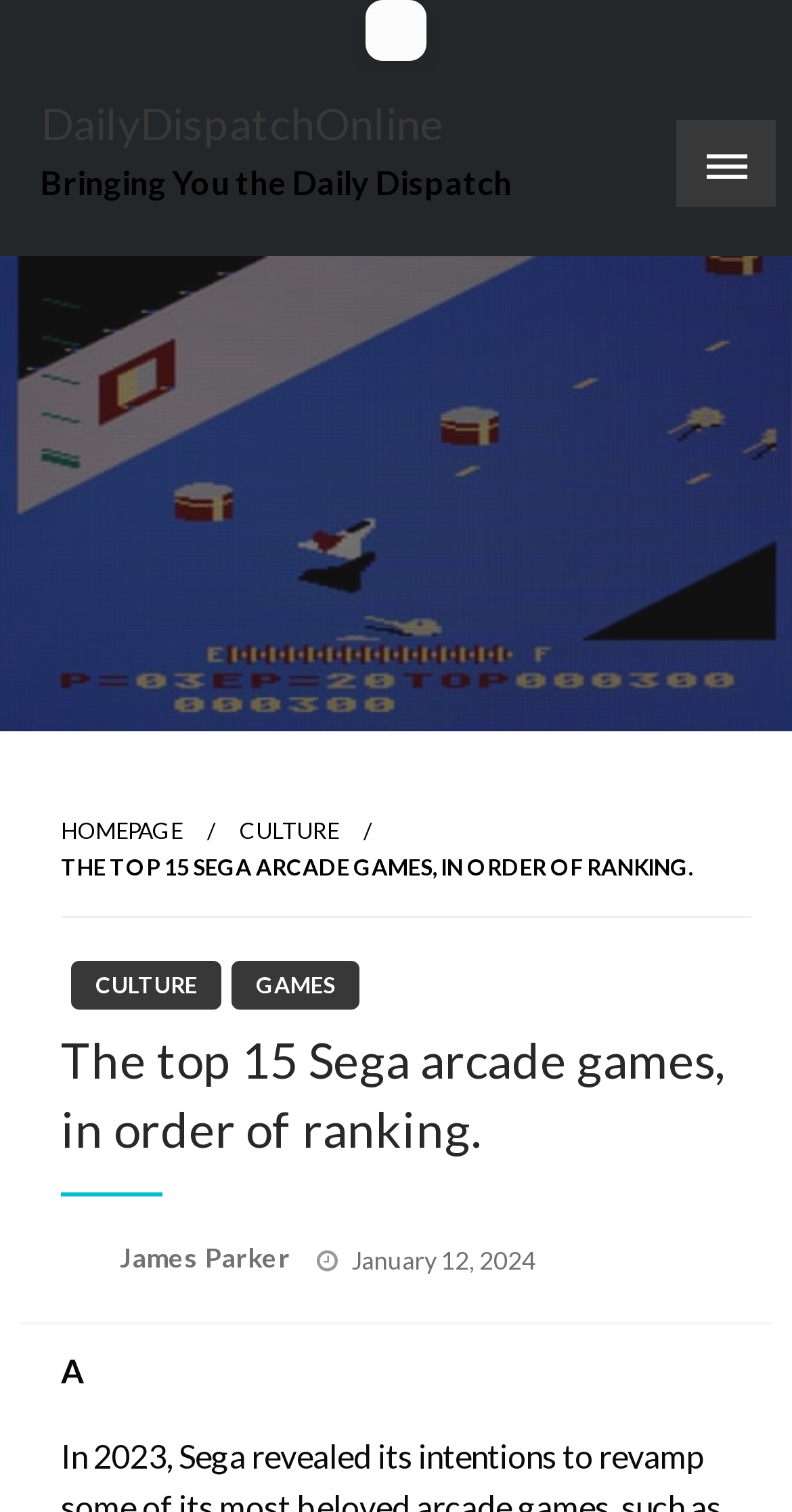Specify the bounding box coordinates for the region that must be clicked to perform the given instruction: "Check the posting date".

[0.444, 0.823, 0.677, 0.843]